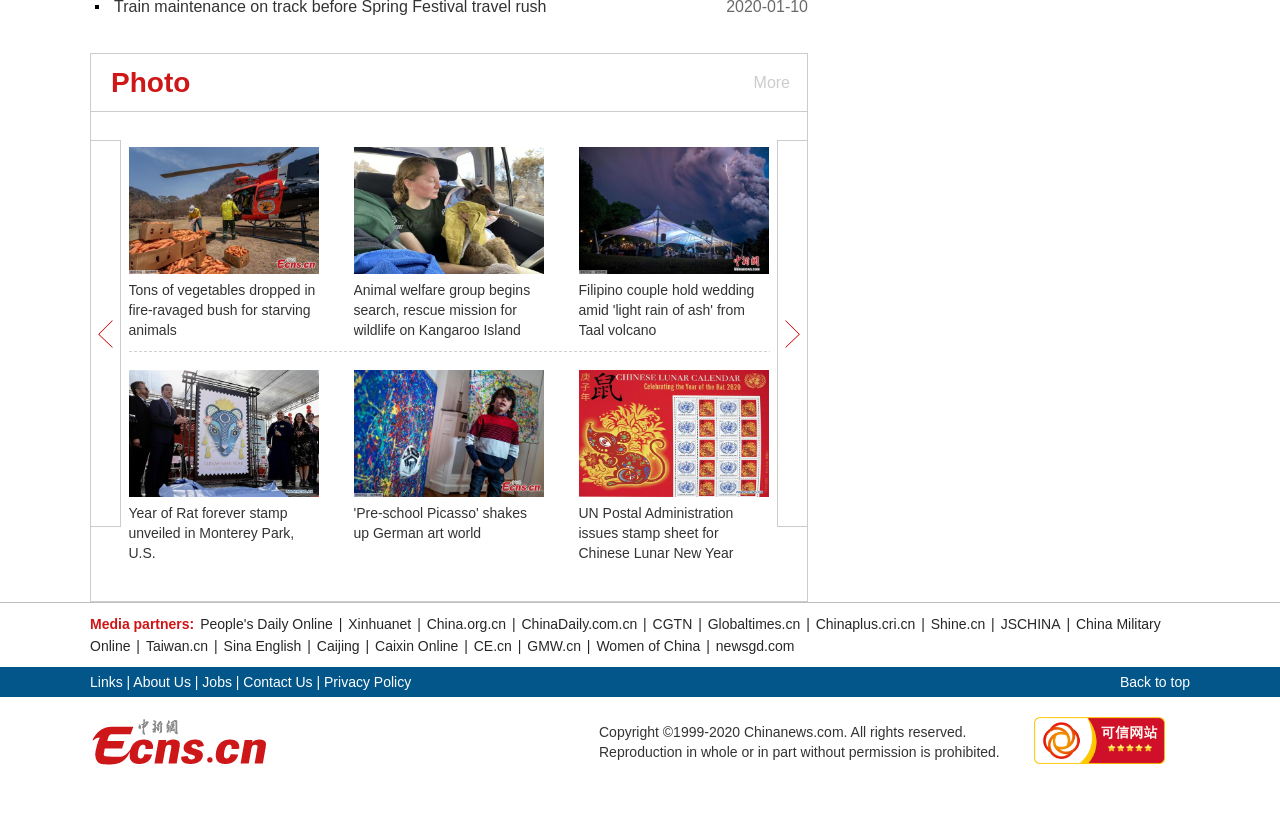What is the image next to the '可信网站' link?
Analyze the screenshot and provide a detailed answer to the question.

The image next to the '可信网站' link is a trust badge, which is a symbol indicating that the website is trustworthy.